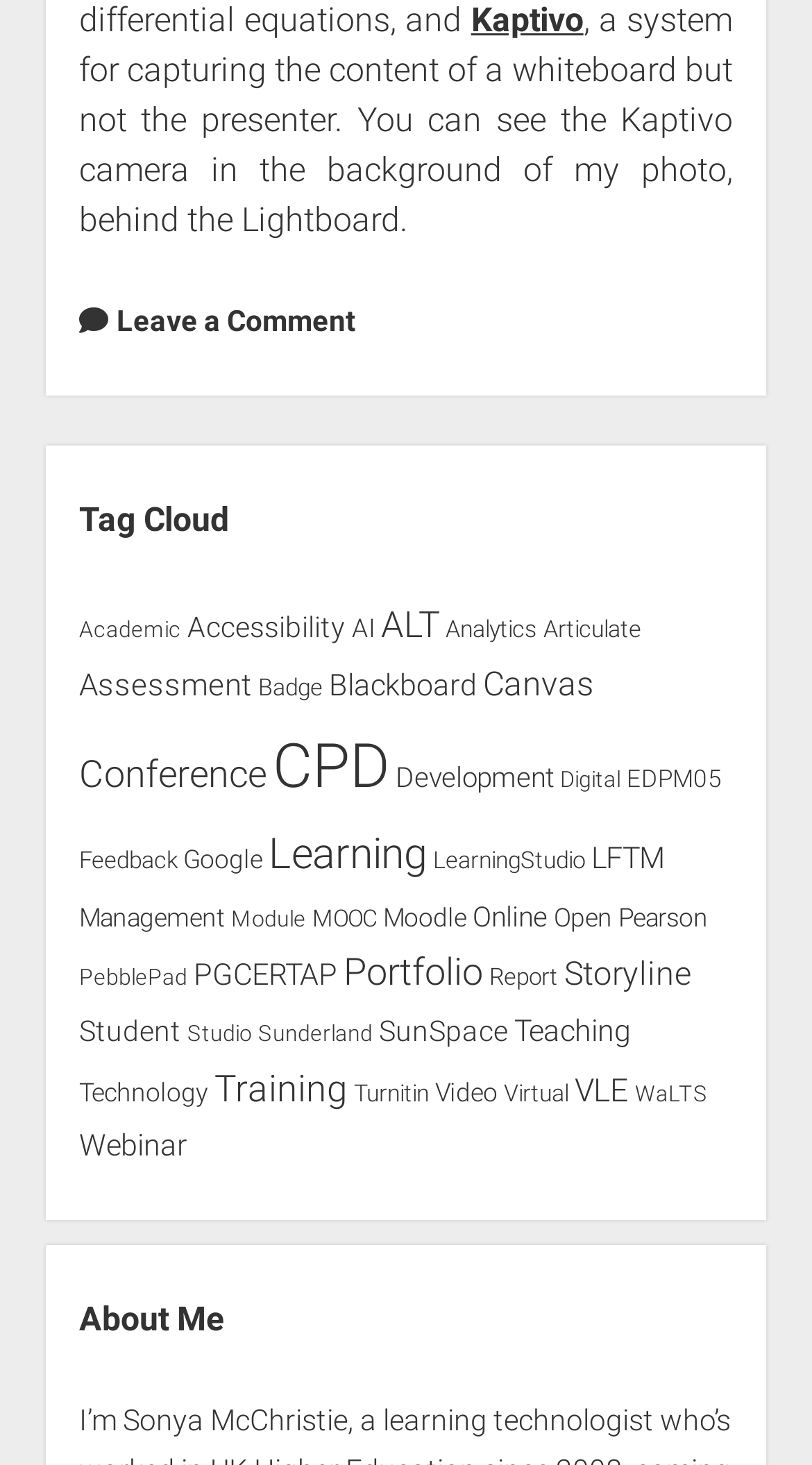Please identify the bounding box coordinates of the region to click in order to complete the task: "Read about the author in the 'About Me' section". The coordinates must be four float numbers between 0 and 1, specified as [left, top, right, bottom].

[0.097, 0.884, 0.903, 0.918]